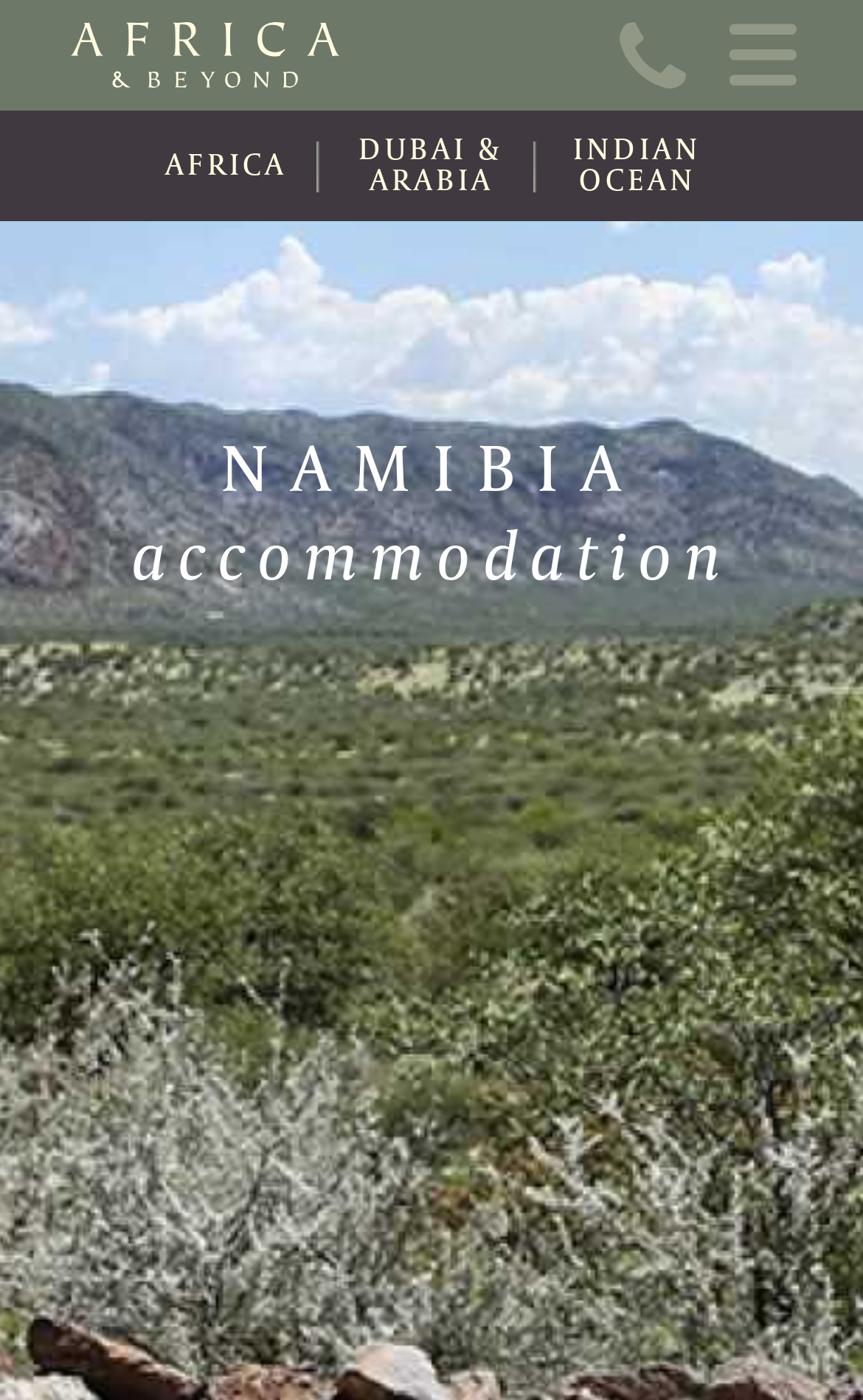Provide the bounding box coordinates for the area that should be clicked to complete the instruction: "view online brochure".

[0.077, 0.155, 0.923, 0.232]